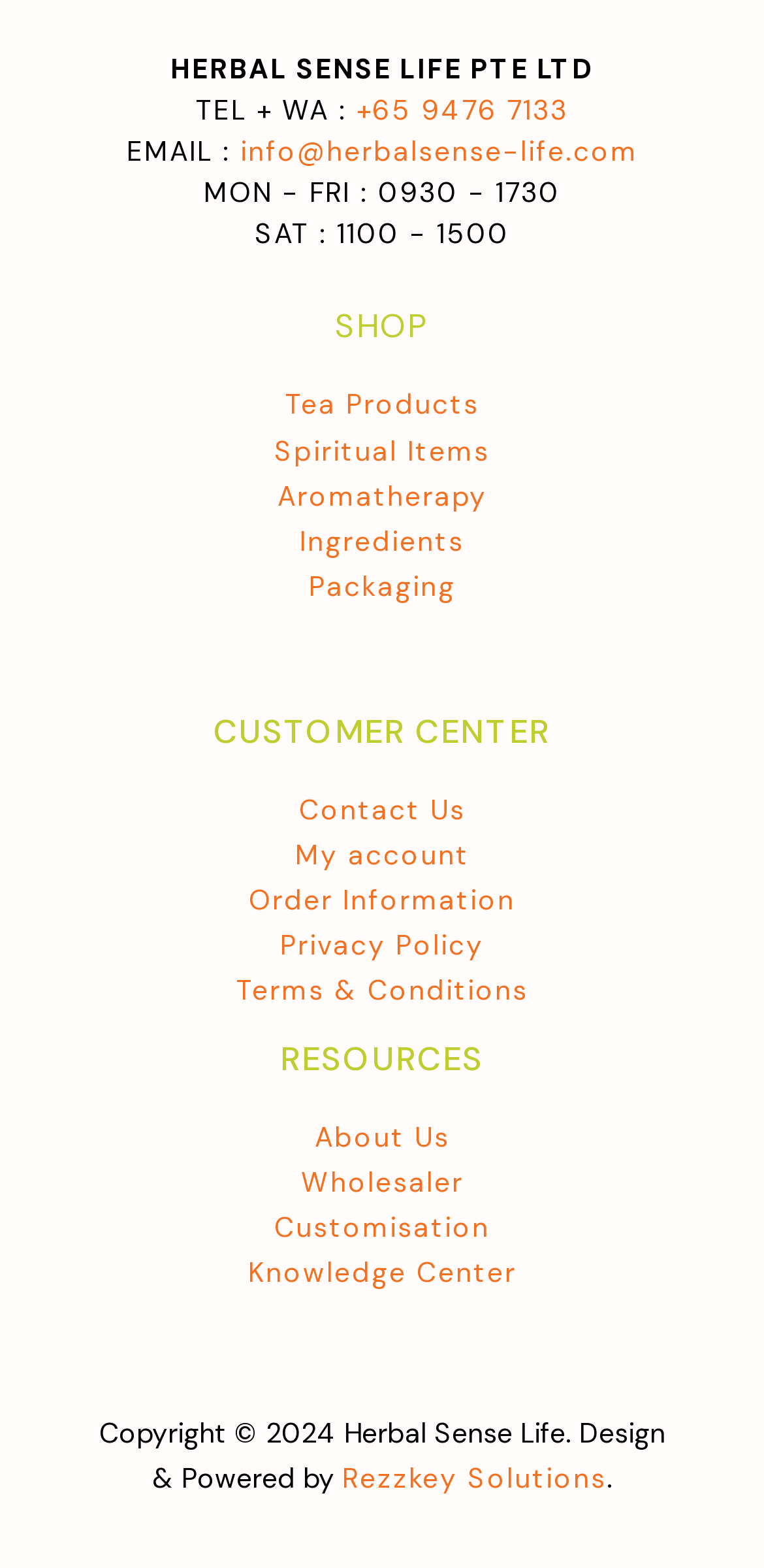Determine the bounding box coordinates for the area that should be clicked to carry out the following instruction: "Check About Us".

[0.412, 0.713, 0.588, 0.736]